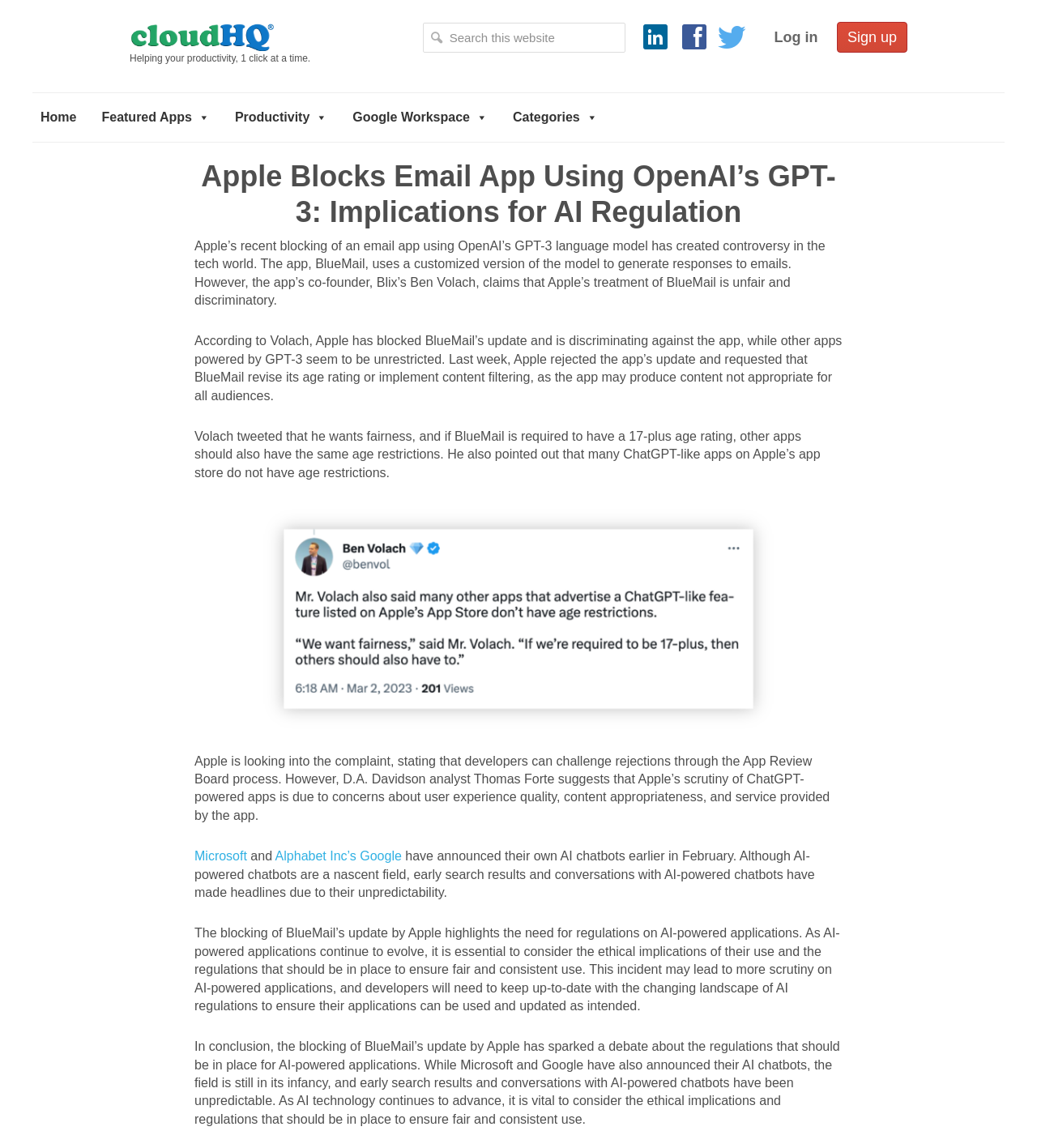Please specify the bounding box coordinates of the clickable section necessary to execute the following command: "Log in".

[0.736, 0.019, 0.799, 0.046]